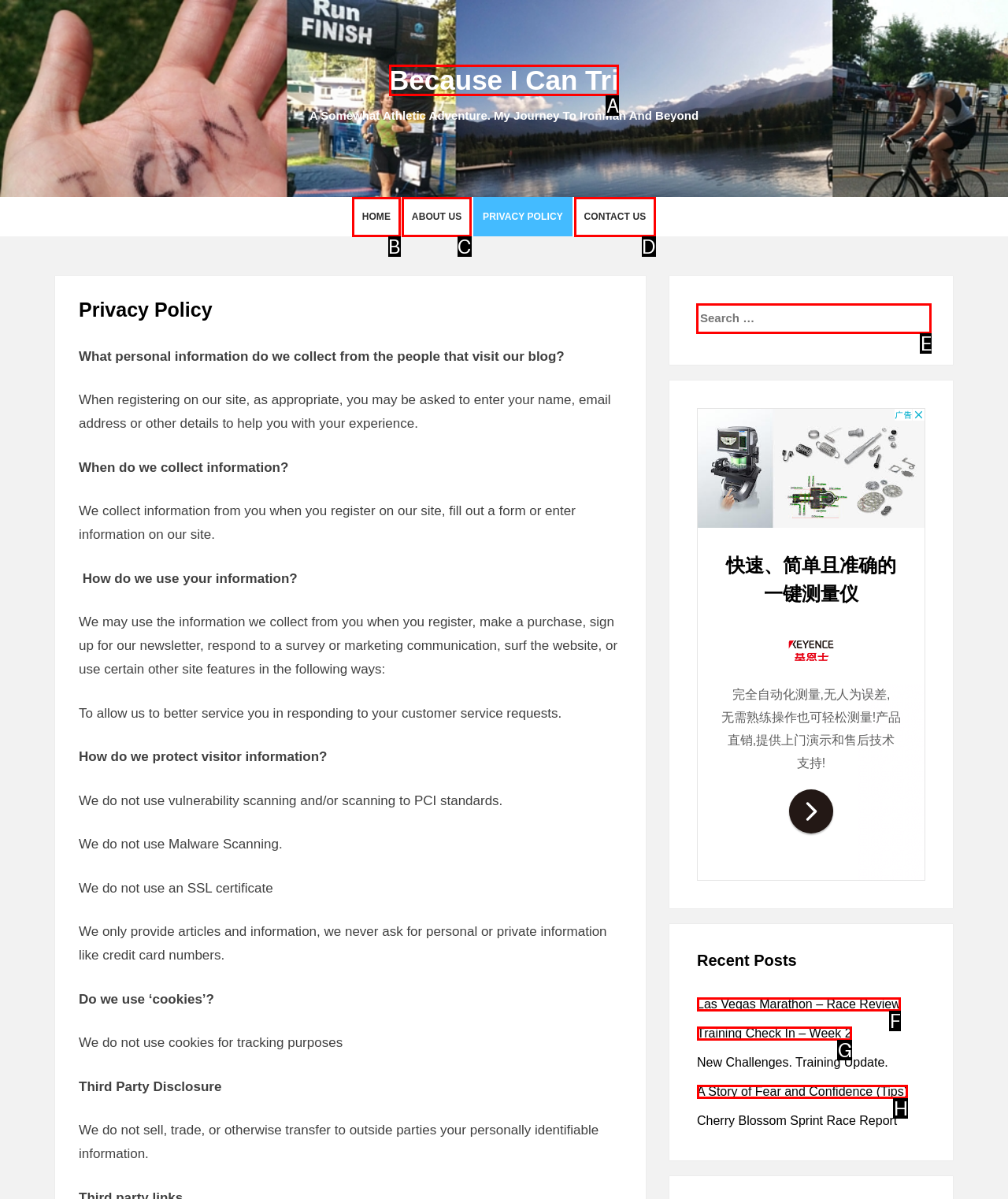Which UI element should you click on to achieve the following task: Search for something? Provide the letter of the correct option.

E